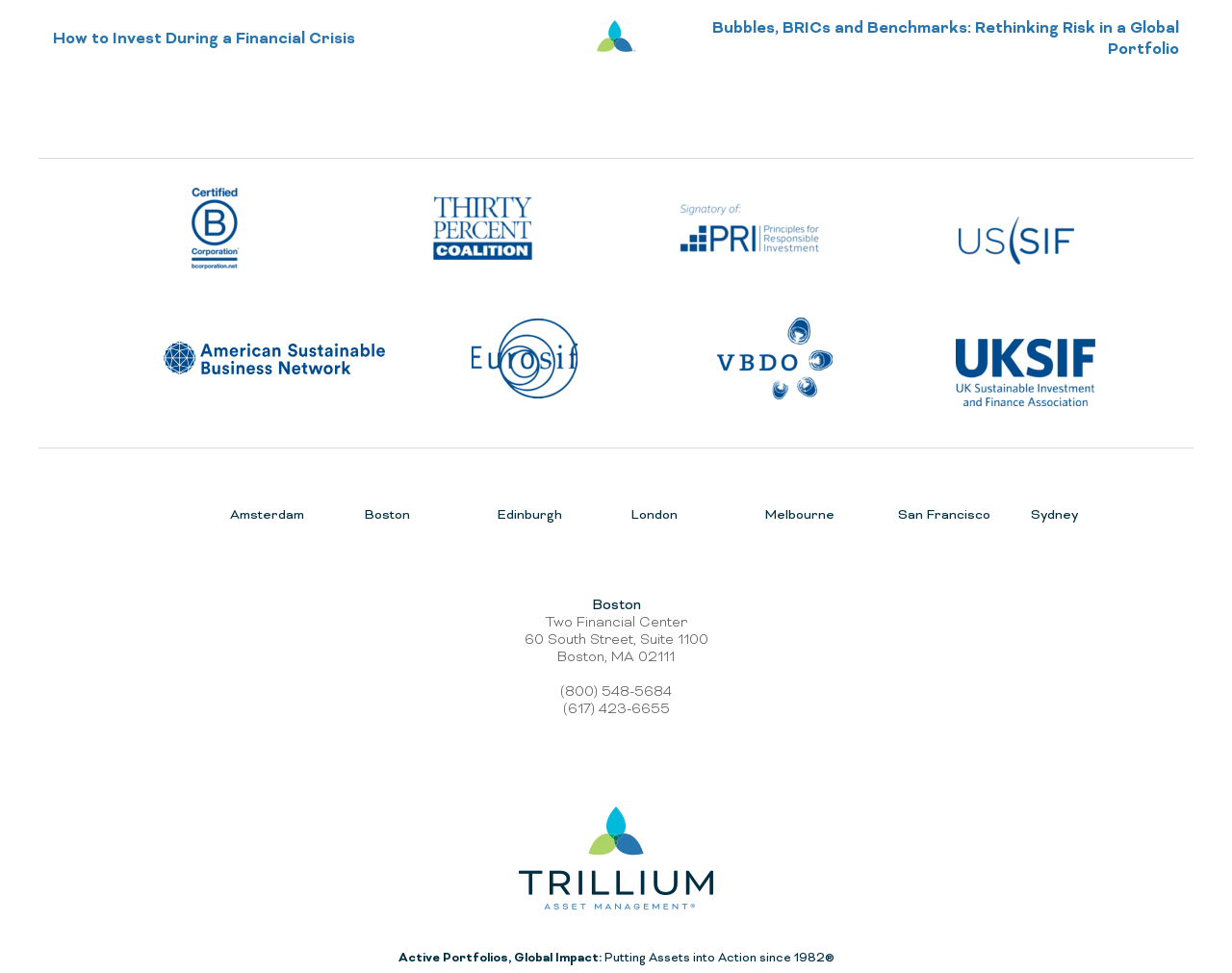What is the logo above the 'How to Invest During a Financial Crisis' link?
Based on the image, provide your answer in one word or phrase.

BCorp_logo_transparent